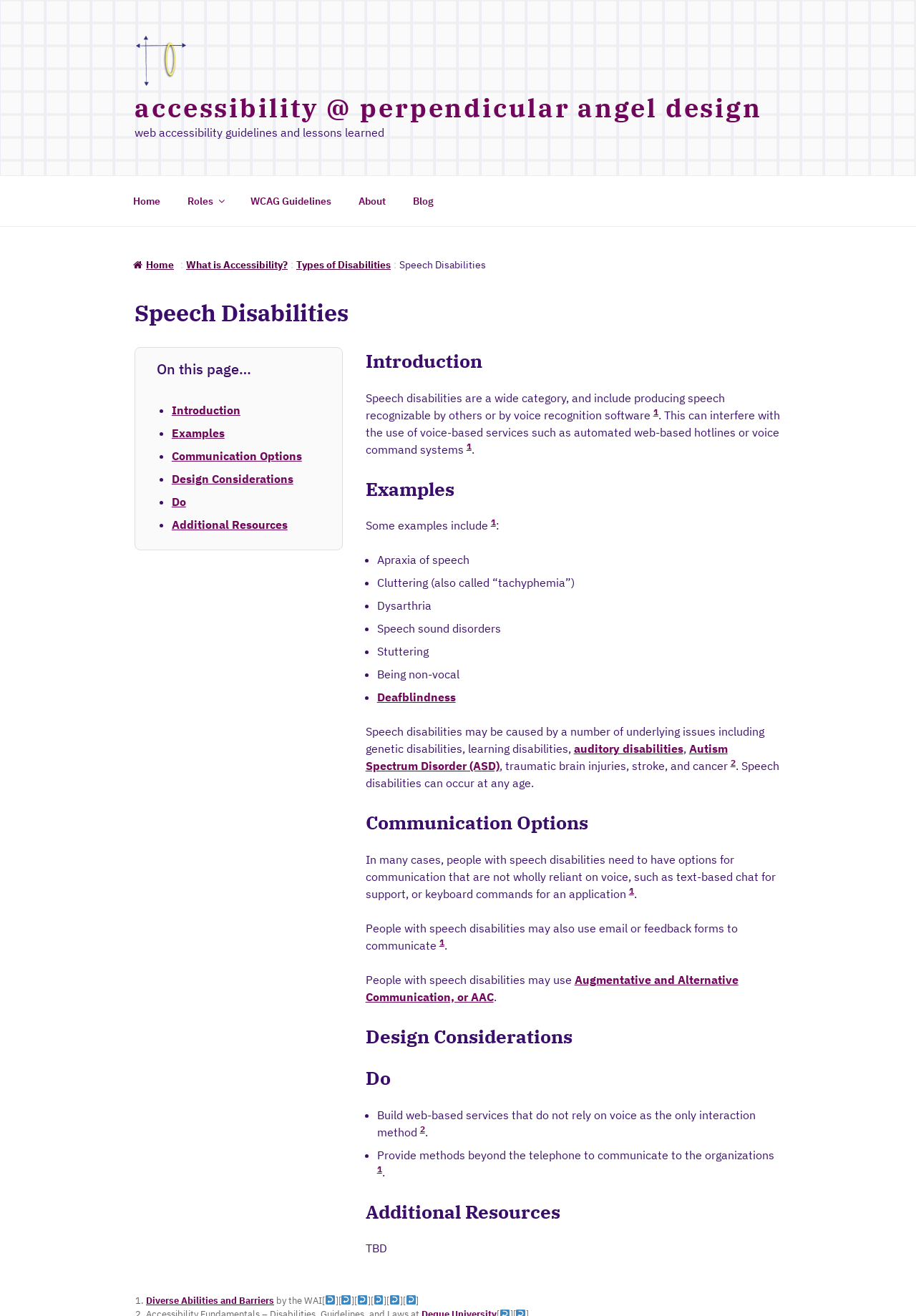What are some examples of speech disabilities?
Please provide a detailed and thorough answer to the question.

According to the webpage, some examples of speech disabilities include apraxia of speech, cluttering (also called “tachyphemia”), dysarthria, speech sound disorders, stuttering, being non-vocal, and deafblindness.